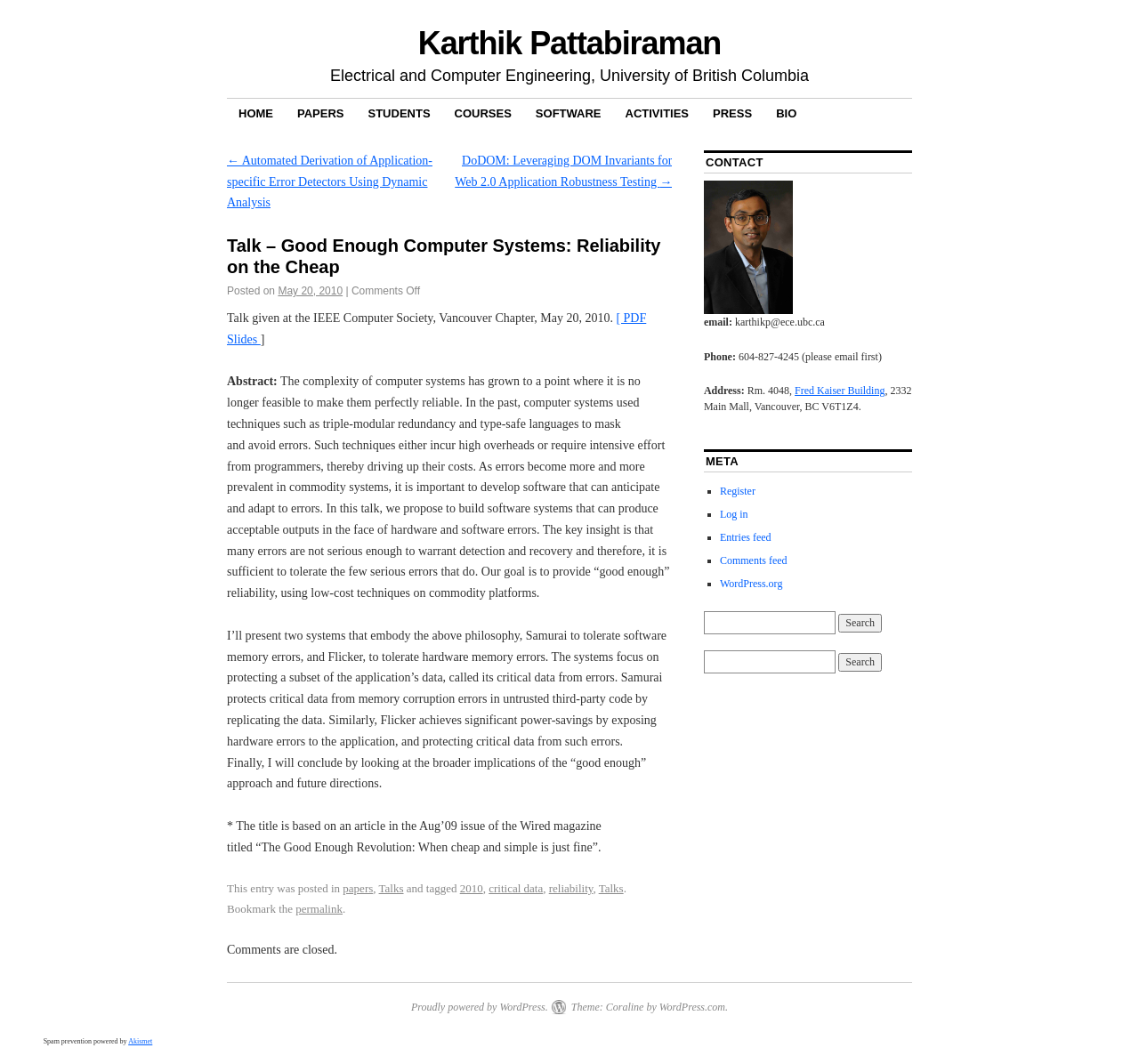When was the talk given?
Refer to the image and give a detailed answer to the query.

I found the date of the talk by looking at the text 'Posted on May 20, 2010' which is located below the topic of the talk.